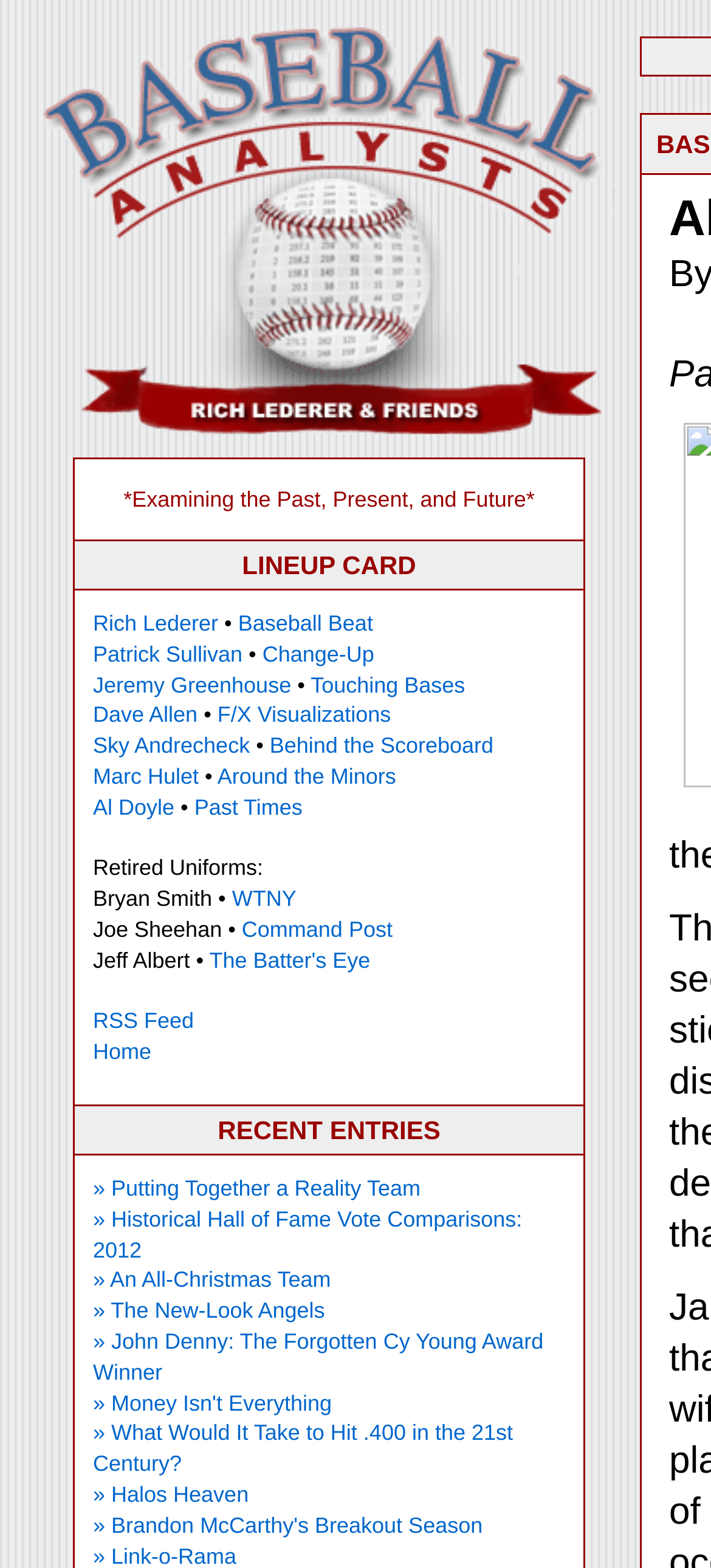Calculate the bounding box coordinates for the UI element based on the following description: "Home". Ensure the coordinates are four float numbers between 0 and 1, i.e., [left, top, right, bottom].

[0.131, 0.663, 0.213, 0.679]